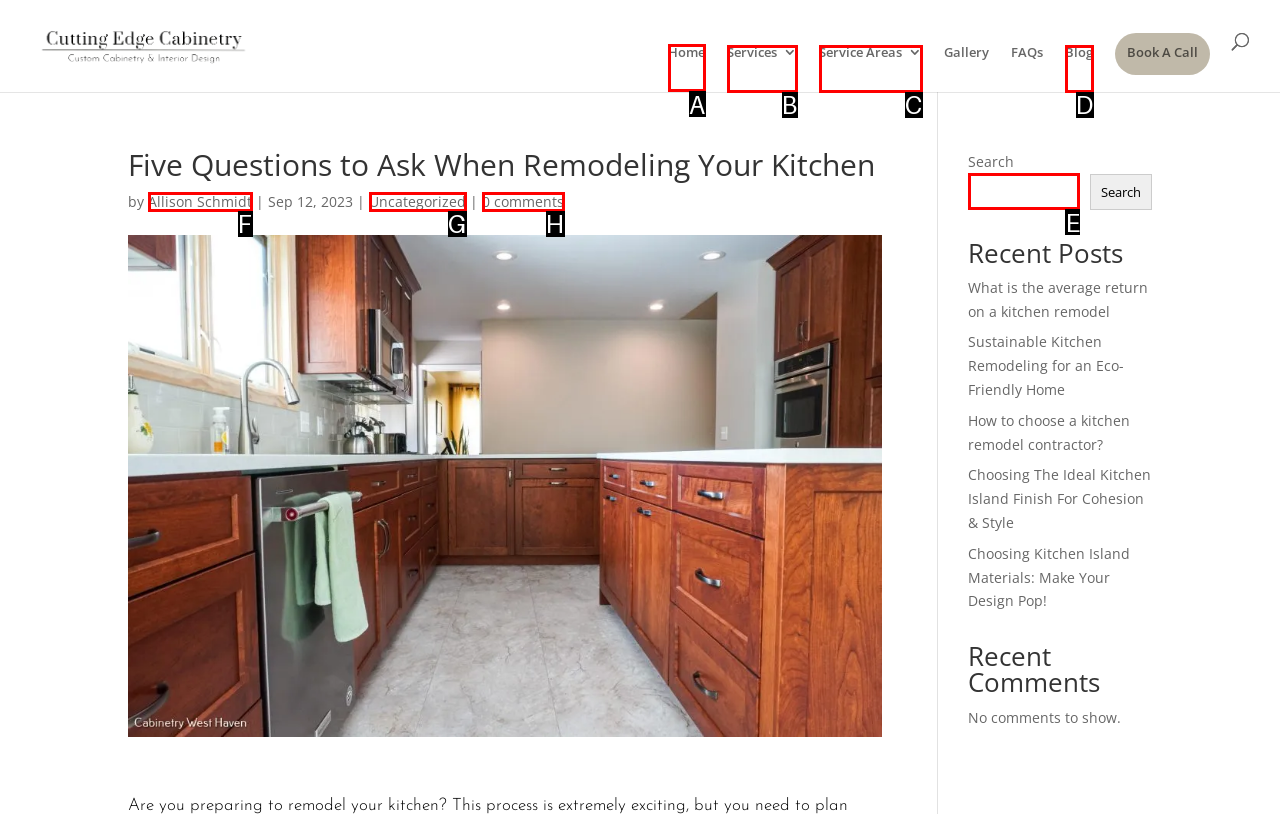Tell me which one HTML element I should click to complete the following task: Click on the 'Home' link Answer with the option's letter from the given choices directly.

A